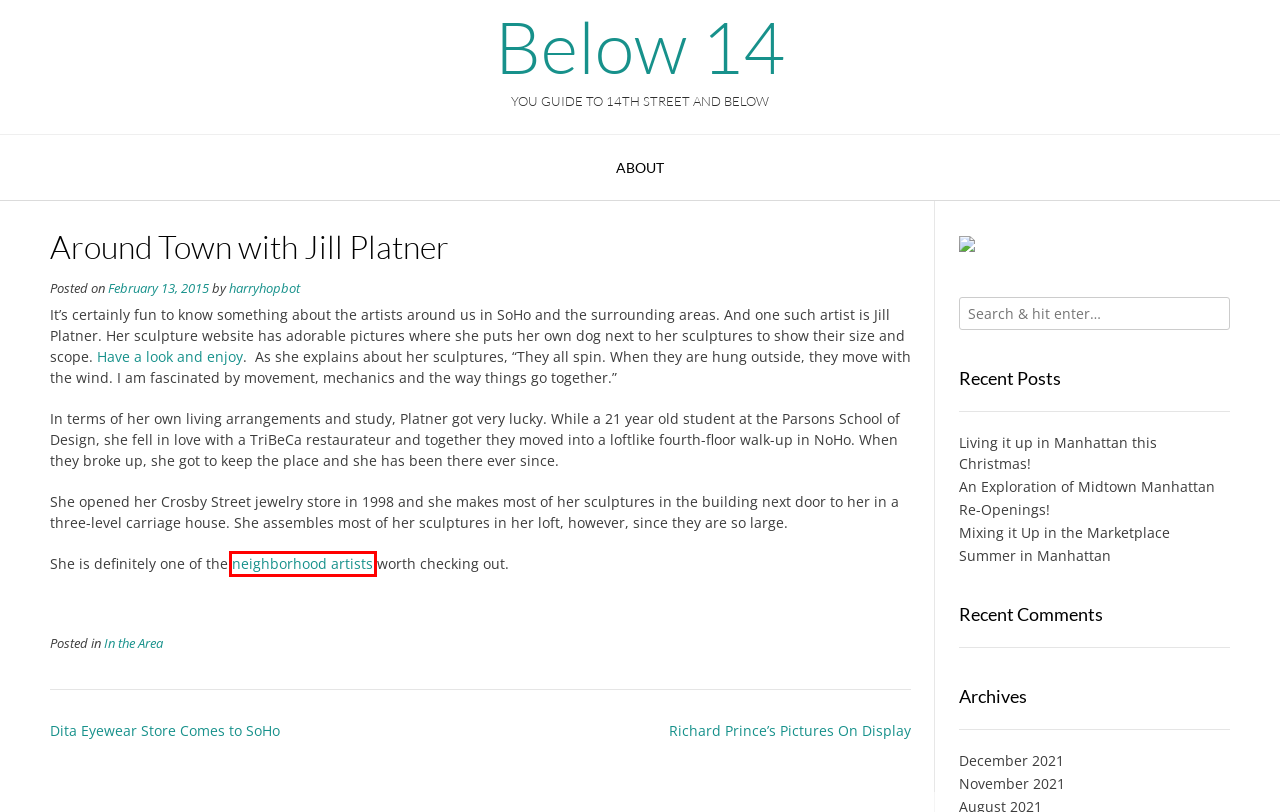Given a webpage screenshot with a UI element marked by a red bounding box, choose the description that best corresponds to the new webpage that will appear after clicking the element. The candidates are:
A. Jill Platner | Handcrafted Jewelry & Sculpture
B. Summer in Manhattan – Below 14
C. harryhopbot – Below 14
D. About – Below 14
E. LARGE SCALE WORKS | Jill Platner Sculpture
F. Re-Openings! – Below 14
G. In the Area – Below 14
H. Dita Eyewear Store Comes to SoHo – Below 14

A